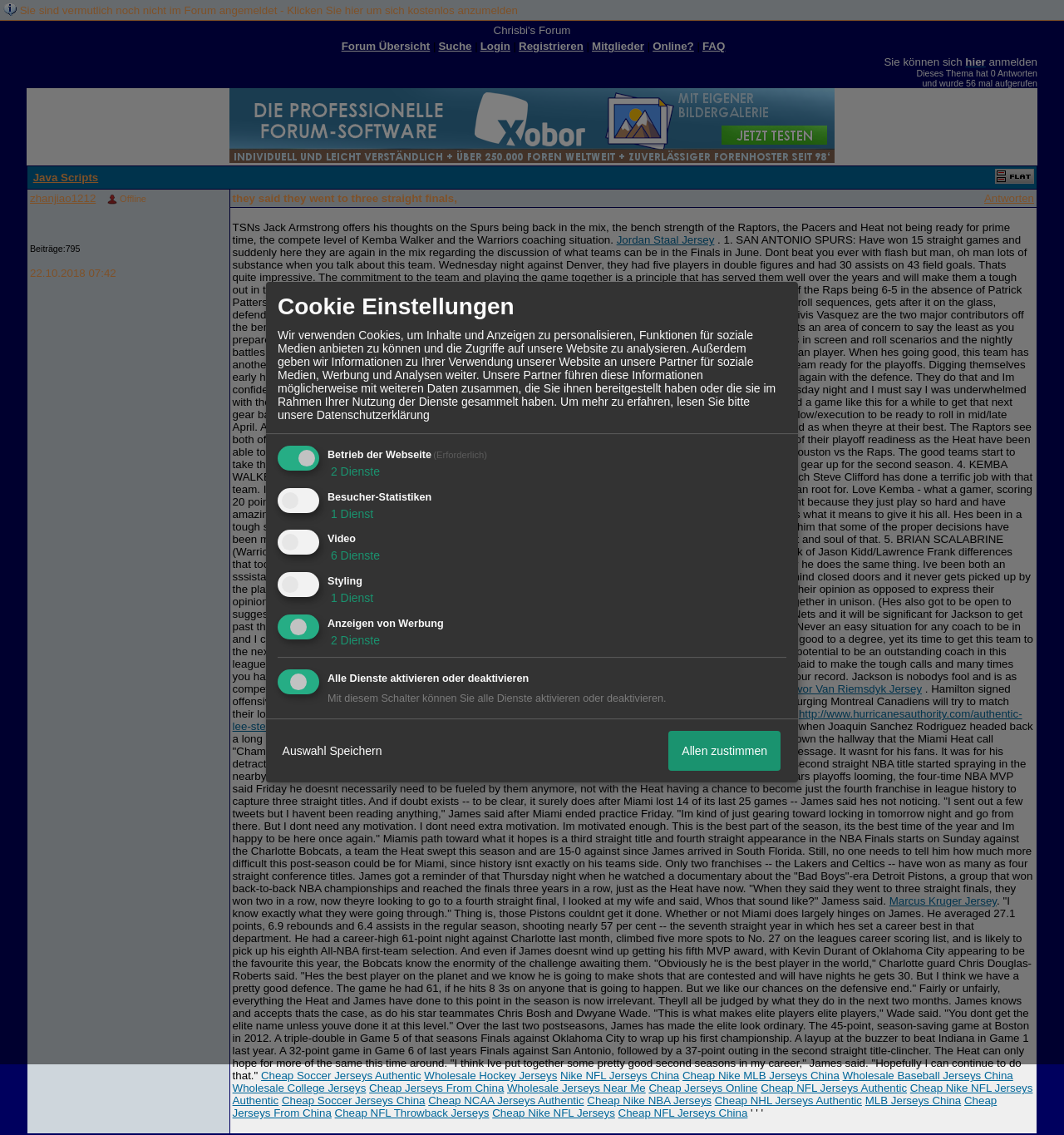Consider the image and give a detailed and elaborate answer to the question: 
Who is the coach of the Warriors?

The coach of the Warriors is Mark Jackson because the article mentions that he demoted assistant coach Brian Scalabrine to the D-League.